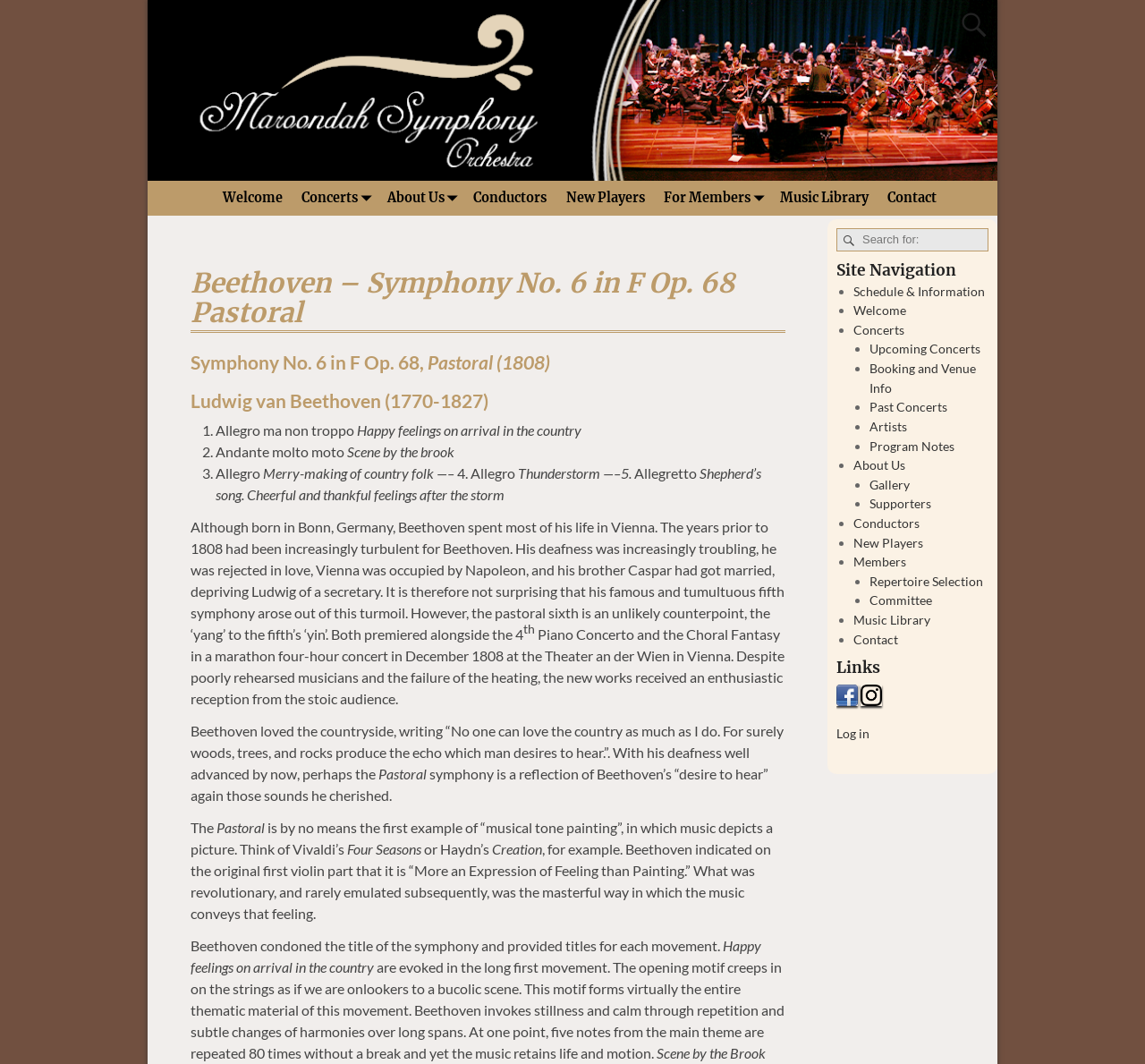Could you locate the bounding box coordinates for the section that should be clicked to accomplish this task: "click on upcoming concerts".

[0.76, 0.321, 0.857, 0.335]